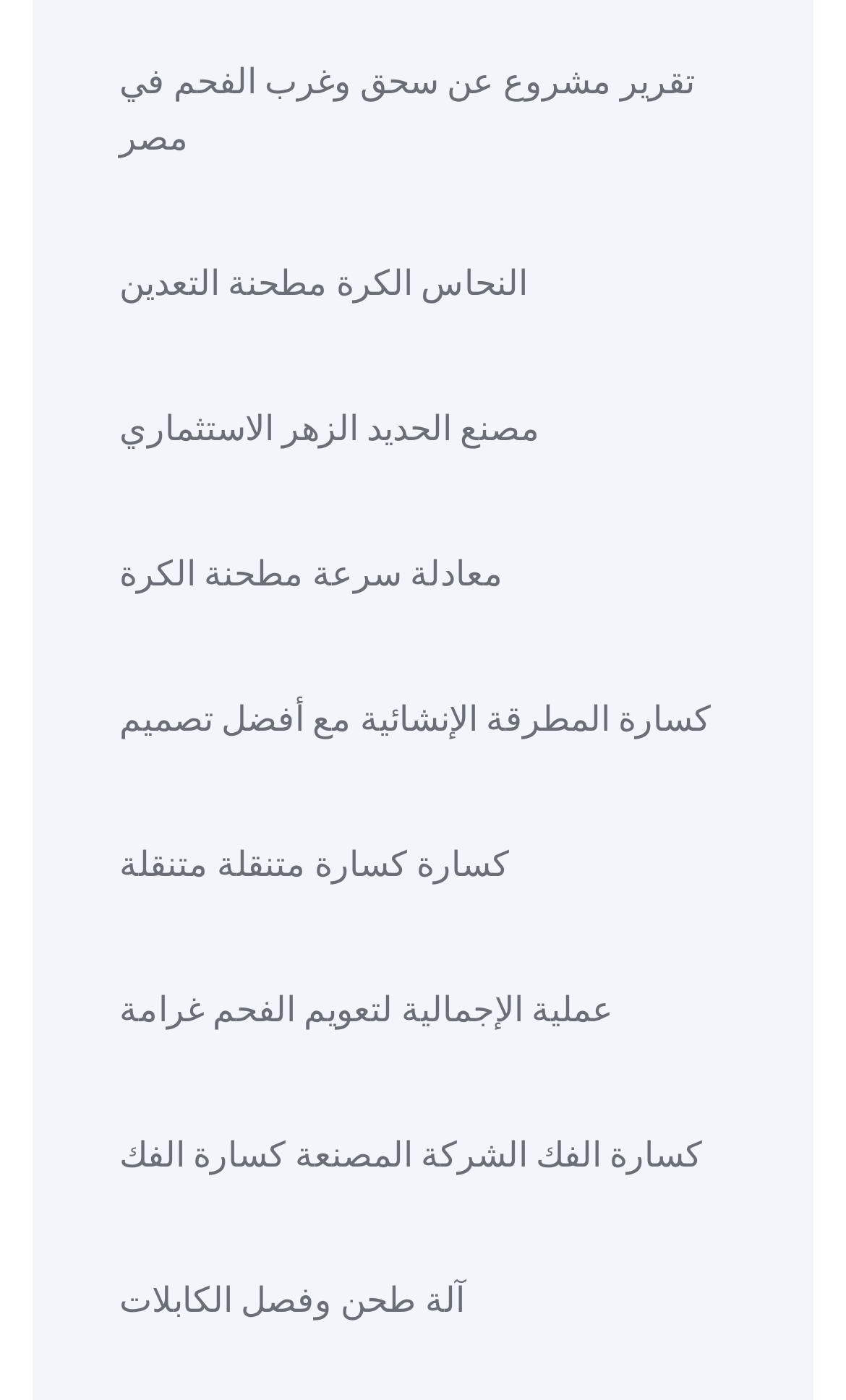Determine the bounding box coordinates of the area to click in order to meet this instruction: "view report on crushing and grinding coal in Egypt".

[0.141, 0.039, 0.859, 0.119]